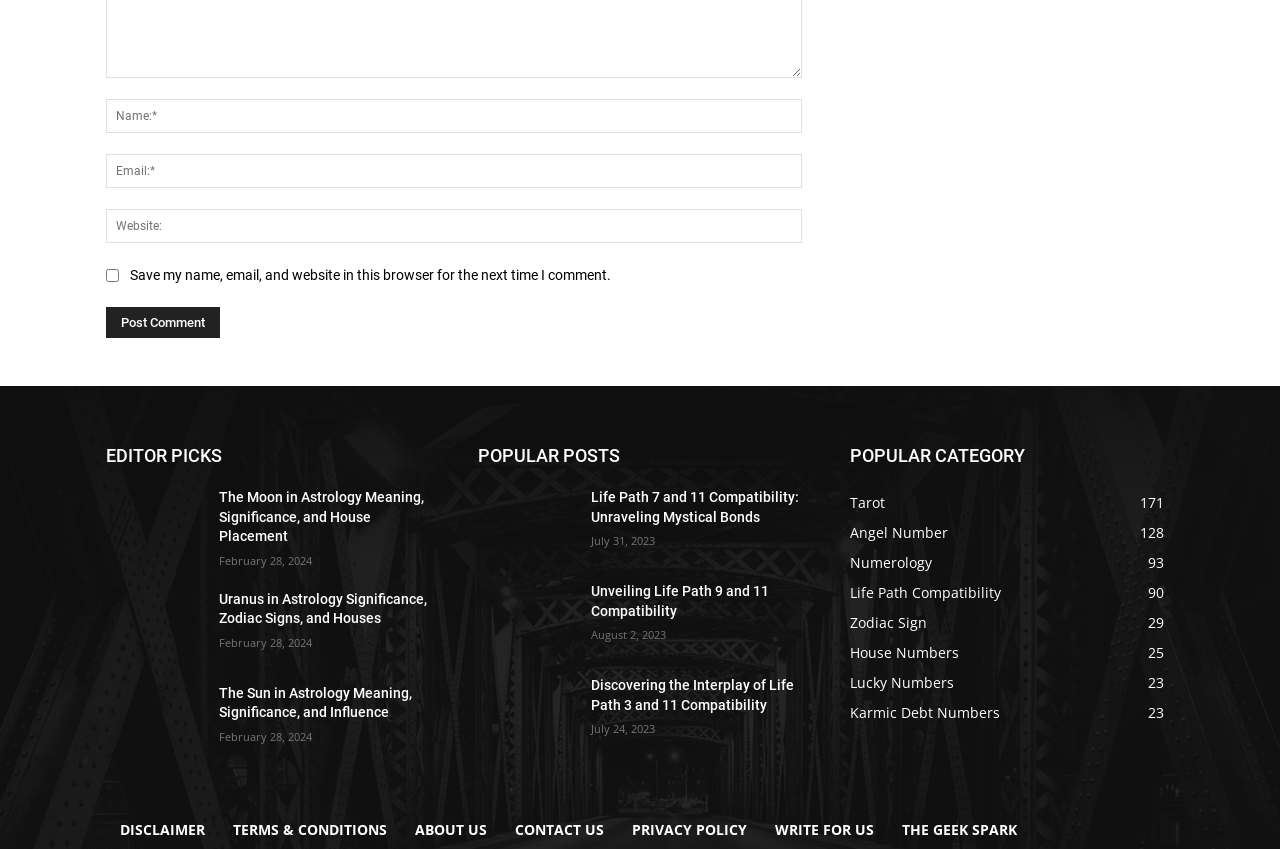Answer the question below in one word or phrase:
How many popular categories are listed?

1